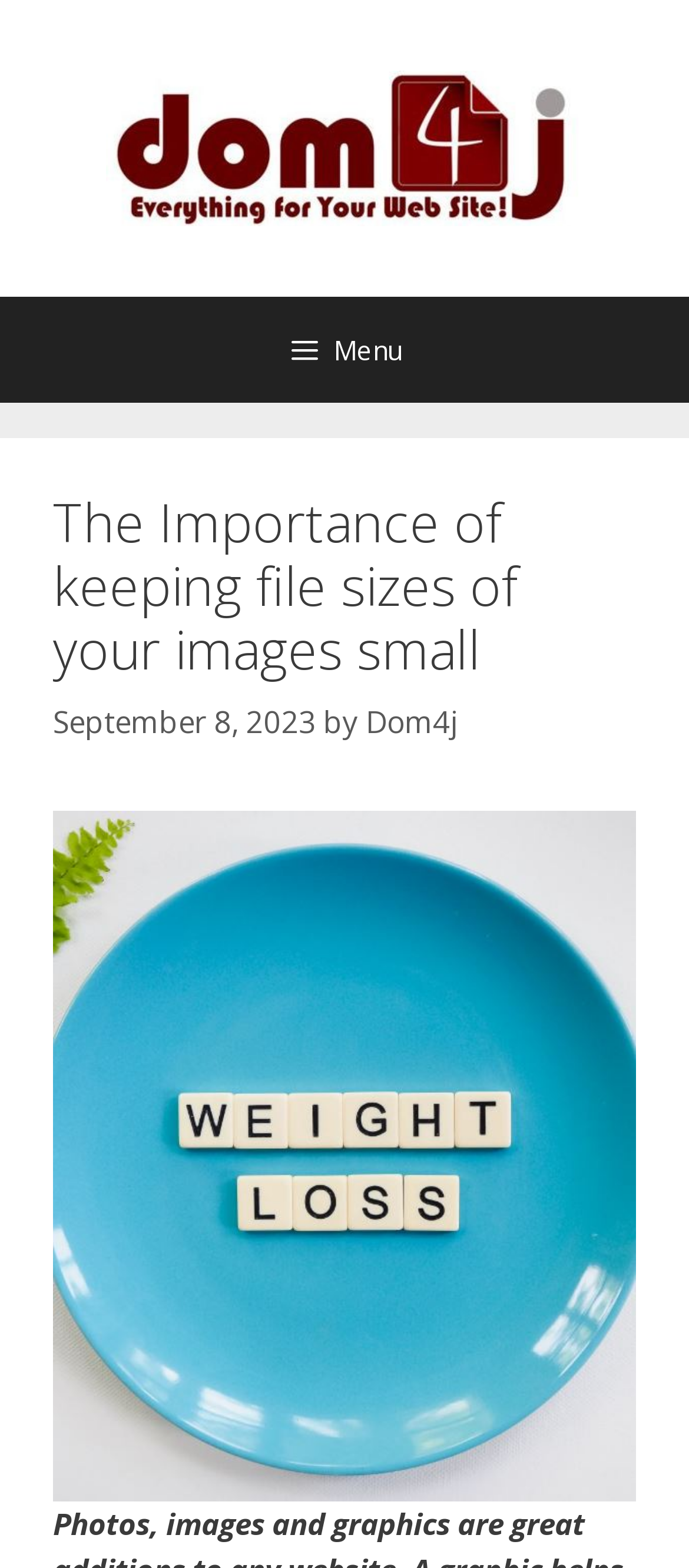Please determine the heading text of this webpage.

The Importance of keeping file sizes of your images small